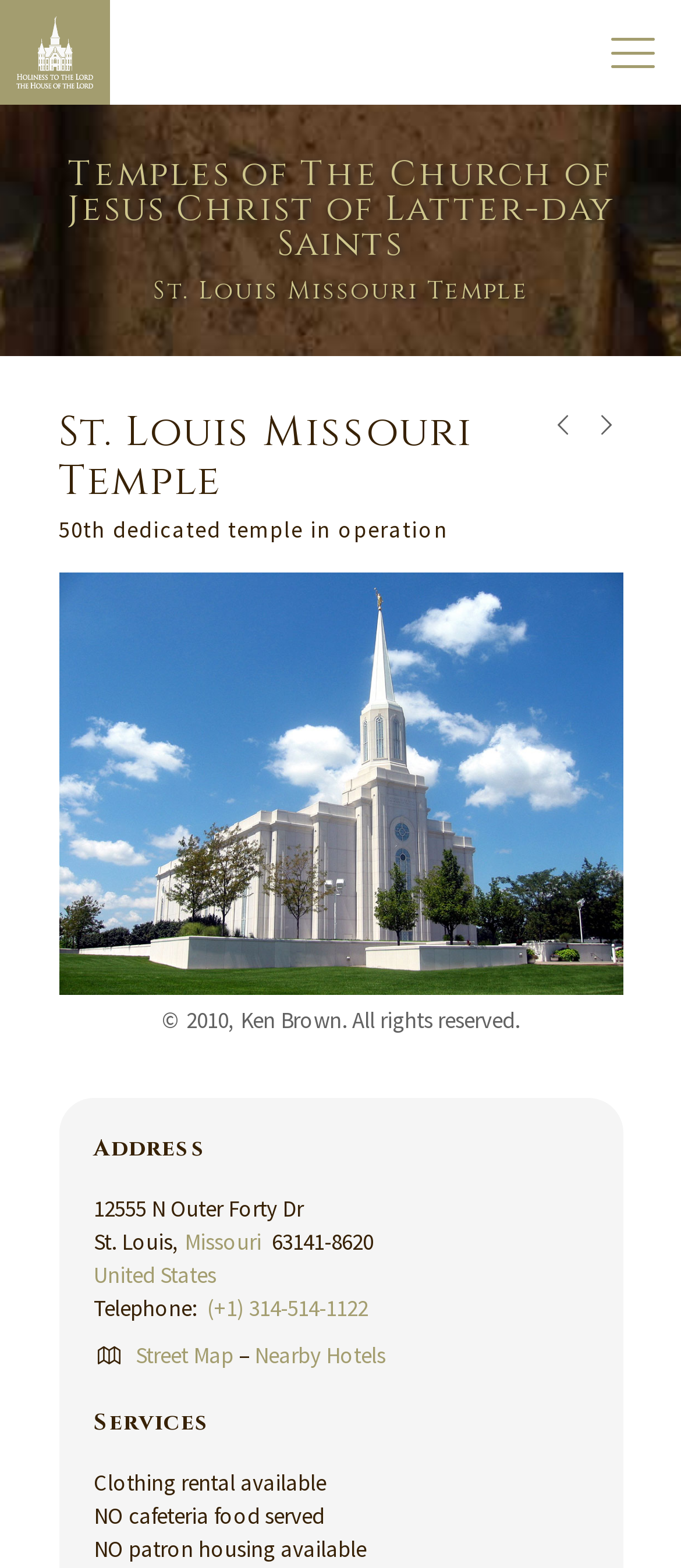Provide a thorough description of the webpage you see.

The webpage is about the St. Louis Missouri Temple, a dedicated temple of The Church of Jesus Christ of Latter-day Saints. At the top left corner, there is a link to the website "ChurchofJesusChristTemples.org" accompanied by an image of the same name. On the top right corner, there is a link with an icon. 

Below the top section, there are three headings that provide information about the temple. The first heading reads "Temples of The Church of Jesus Christ of Latter-day Saints", followed by "St. Louis Missouri Temple" and then "50th dedicated temple in operation". 

To the right of the headings, there is a link to "St. Louis Missouri Temple" accompanied by an image of the temple. Below this section, there is a copyright notice stating "© 2010, Ken Brown. All rights reserved.".

The address of the temple is listed below, which includes the street address, city, state, and zip code. The state "Missouri" is a clickable link. The country "United States" is also a clickable link. 

The telephone number of the temple is provided, which is a clickable link. There are also links to "Street Map" and "Nearby Hotels" below the telephone number.

Finally, the webpage lists the services provided by the temple, including clothing rental availability, and notes that there is no cafeteria food served and no patron housing available.